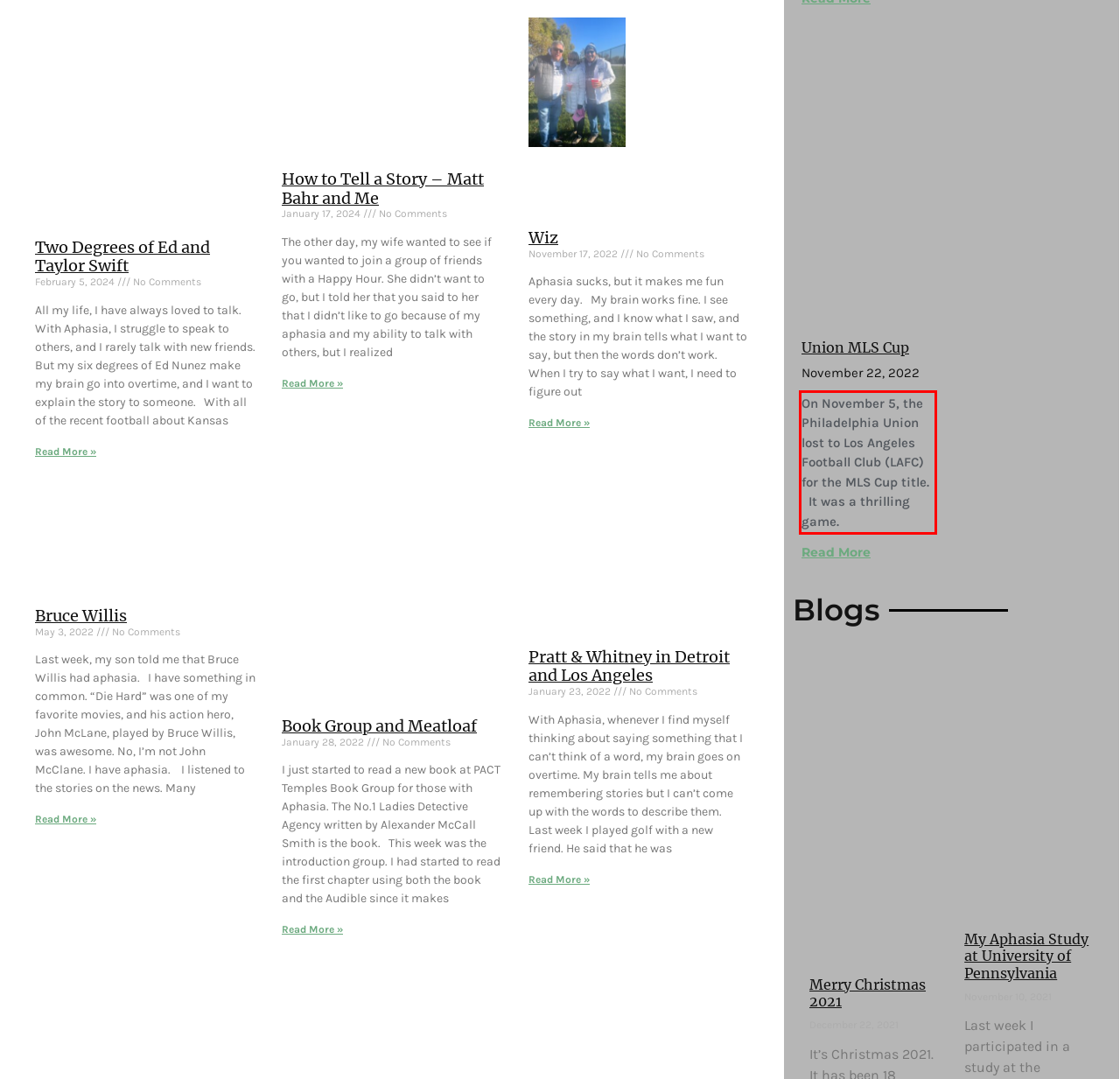Review the screenshot of the webpage and recognize the text inside the red rectangle bounding box. Provide the extracted text content.

On November 5, the Philadelphia Union lost to Los Angeles Football Club (LAFC) for the MLS Cup title. It was a thrilling game.